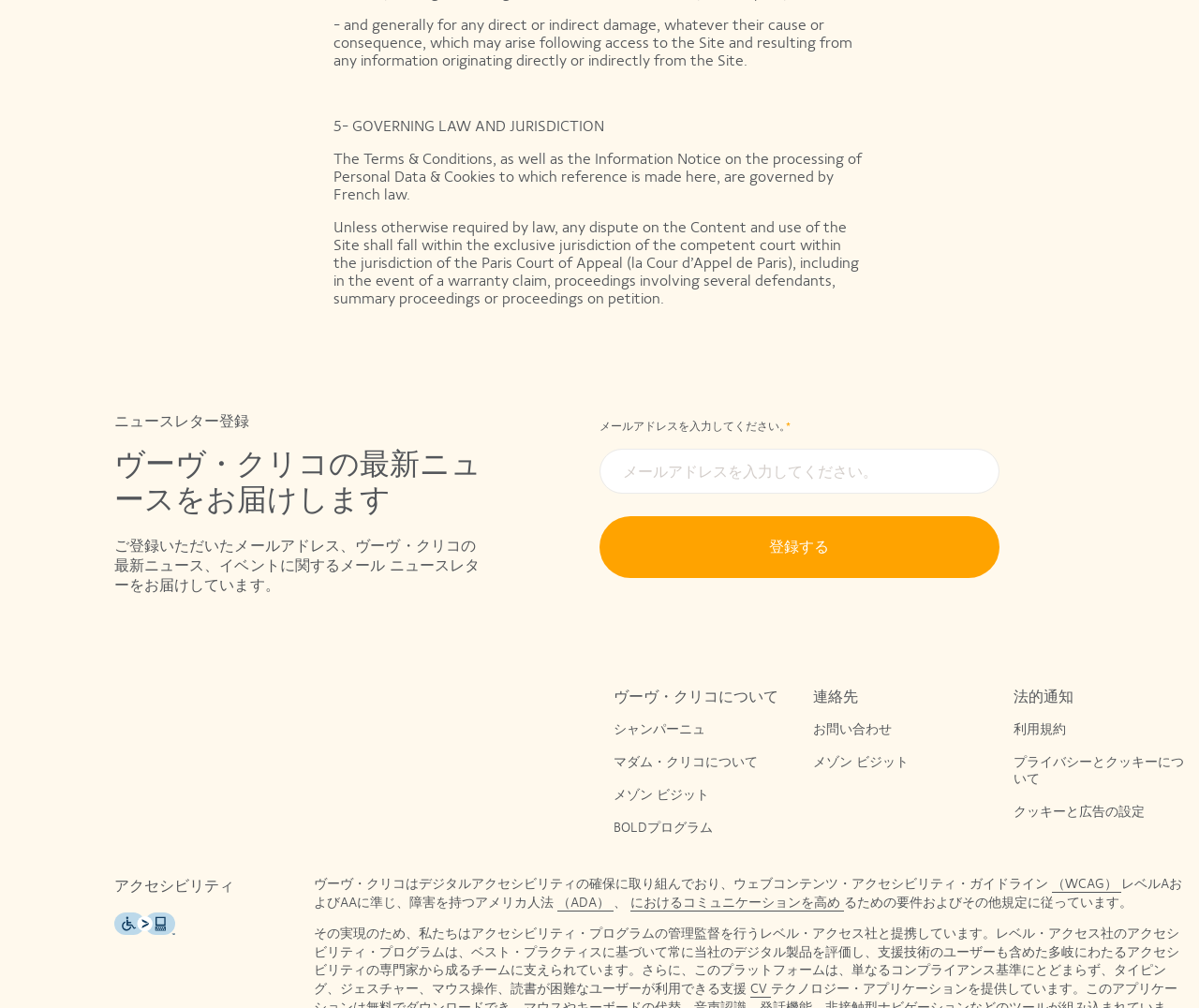Please locate the bounding box coordinates of the element that should be clicked to complete the given instruction: "download the accessibility app".

[0.095, 0.905, 0.146, 0.928]